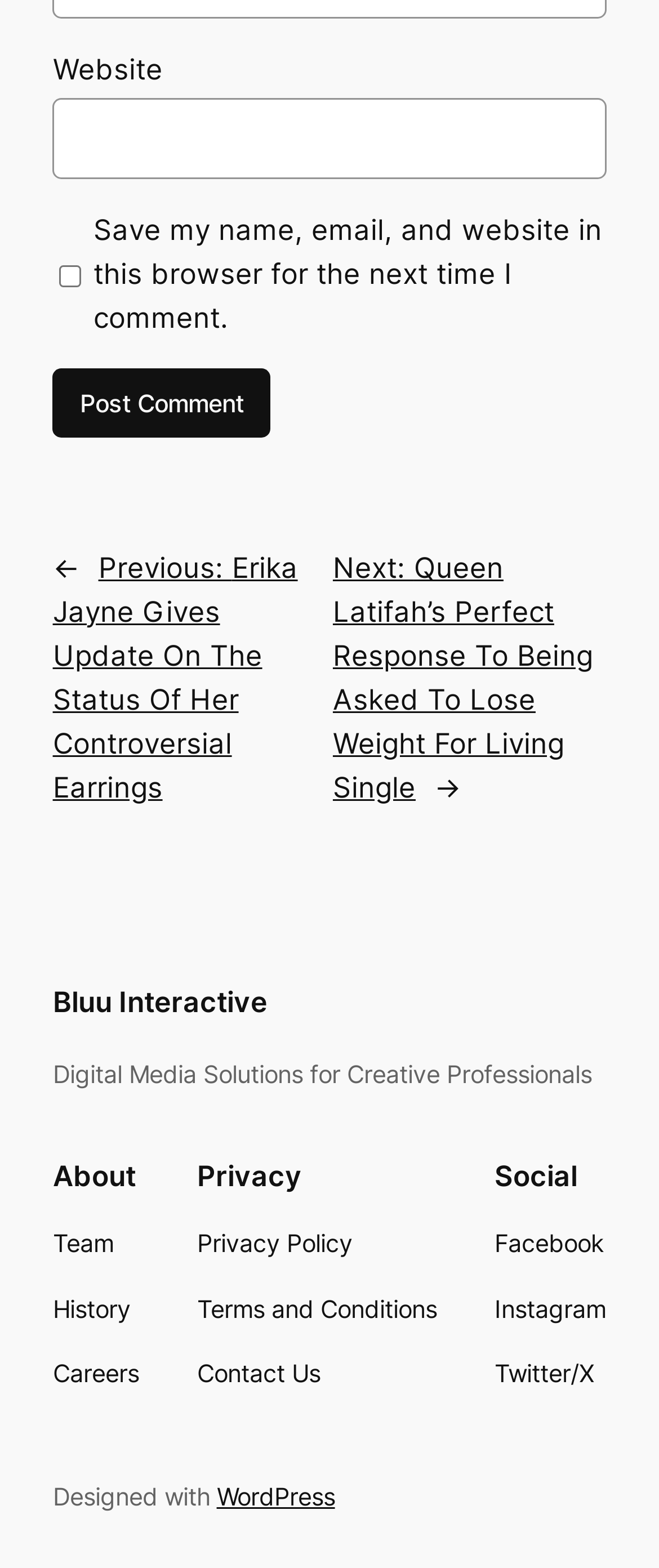Based on the image, please elaborate on the answer to the following question:
What is the name of the company?

The link 'Bluu Interactive' at the bottom of the page suggests that it is the name of the company or organization that owns or operates the website.